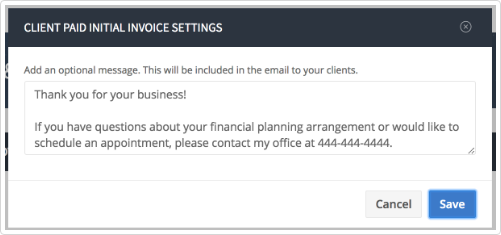Please provide a detailed answer to the question below based on the screenshot: 
What is the default message in the email?

The default message in the email is 'Thank you for your business!', which is a pre-filled example message that users can modify or use as is to be featured in the client email communication.